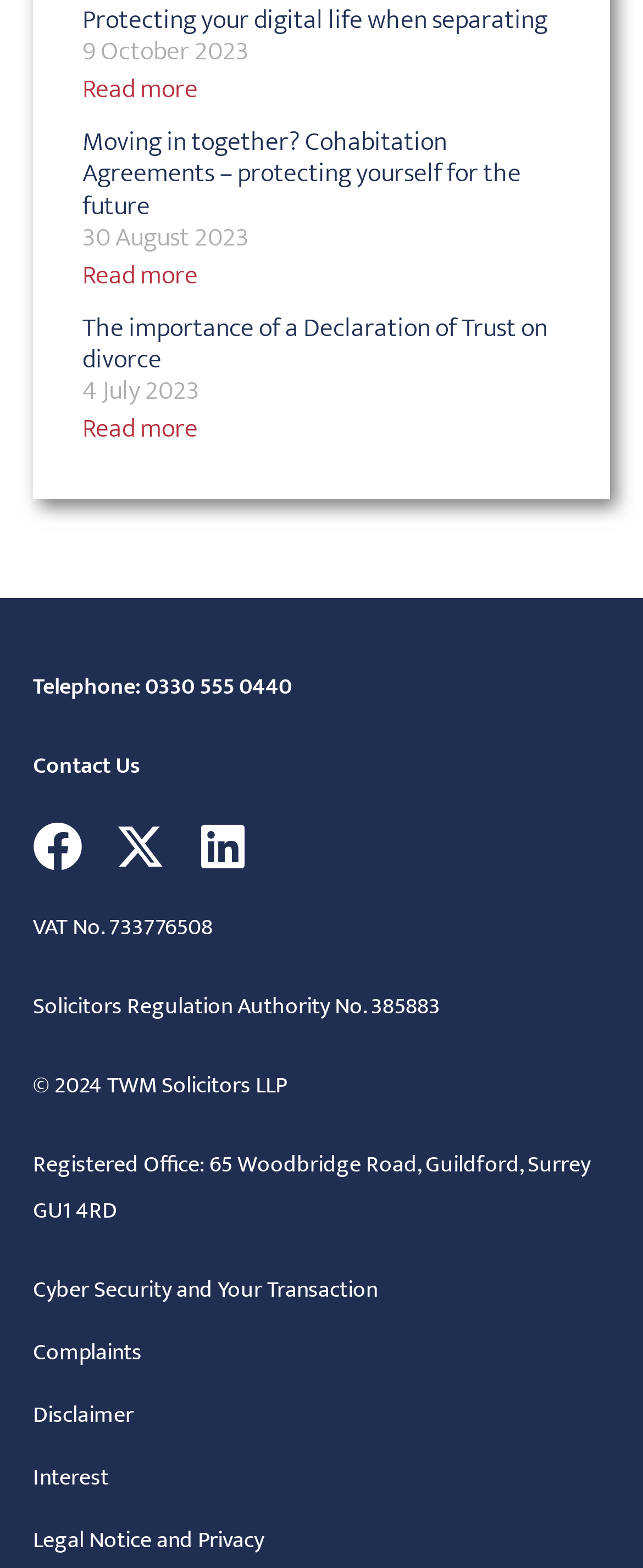Pinpoint the bounding box coordinates of the clickable area needed to execute the instruction: "Read more about Protecting your digital life when separating". The coordinates should be specified as four float numbers between 0 and 1, i.e., [left, top, right, bottom].

[0.128, 0.043, 0.308, 0.072]